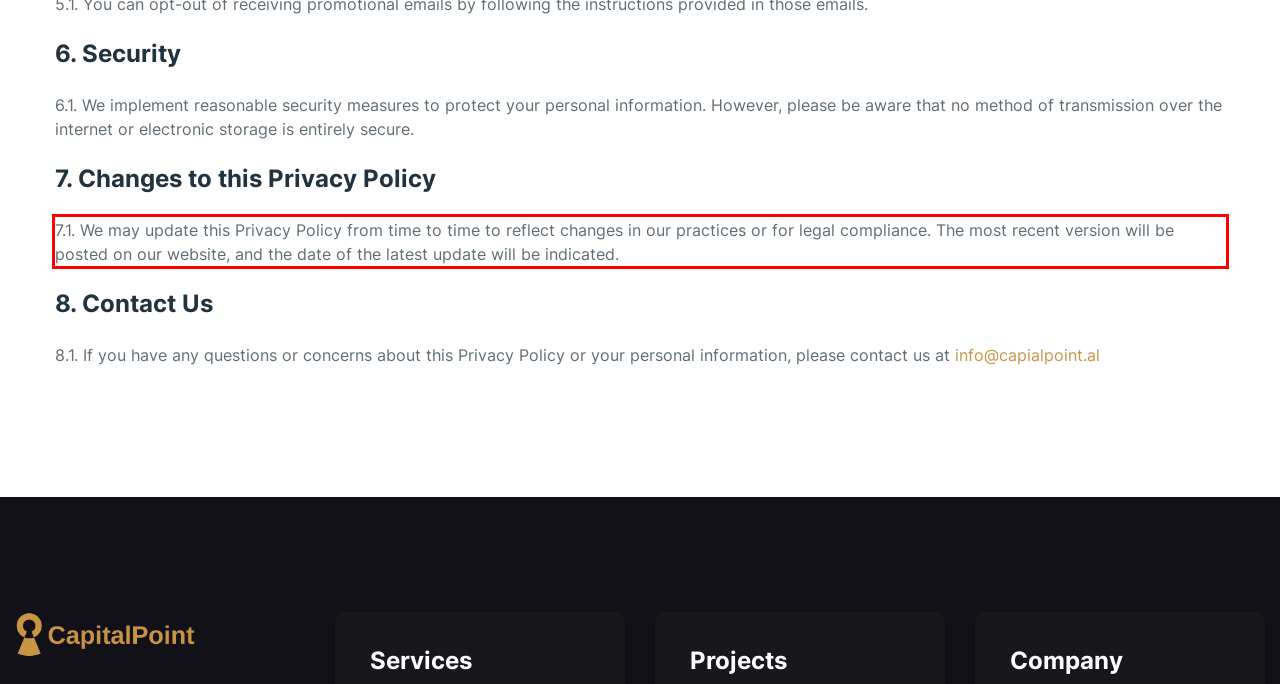Look at the provided screenshot of the webpage and perform OCR on the text within the red bounding box.

7.1. We may update this Privacy Policy from time to time to reflect changes in our practices or for legal compliance. The most recent version will be posted on our website, and the date of the latest update will be indicated.